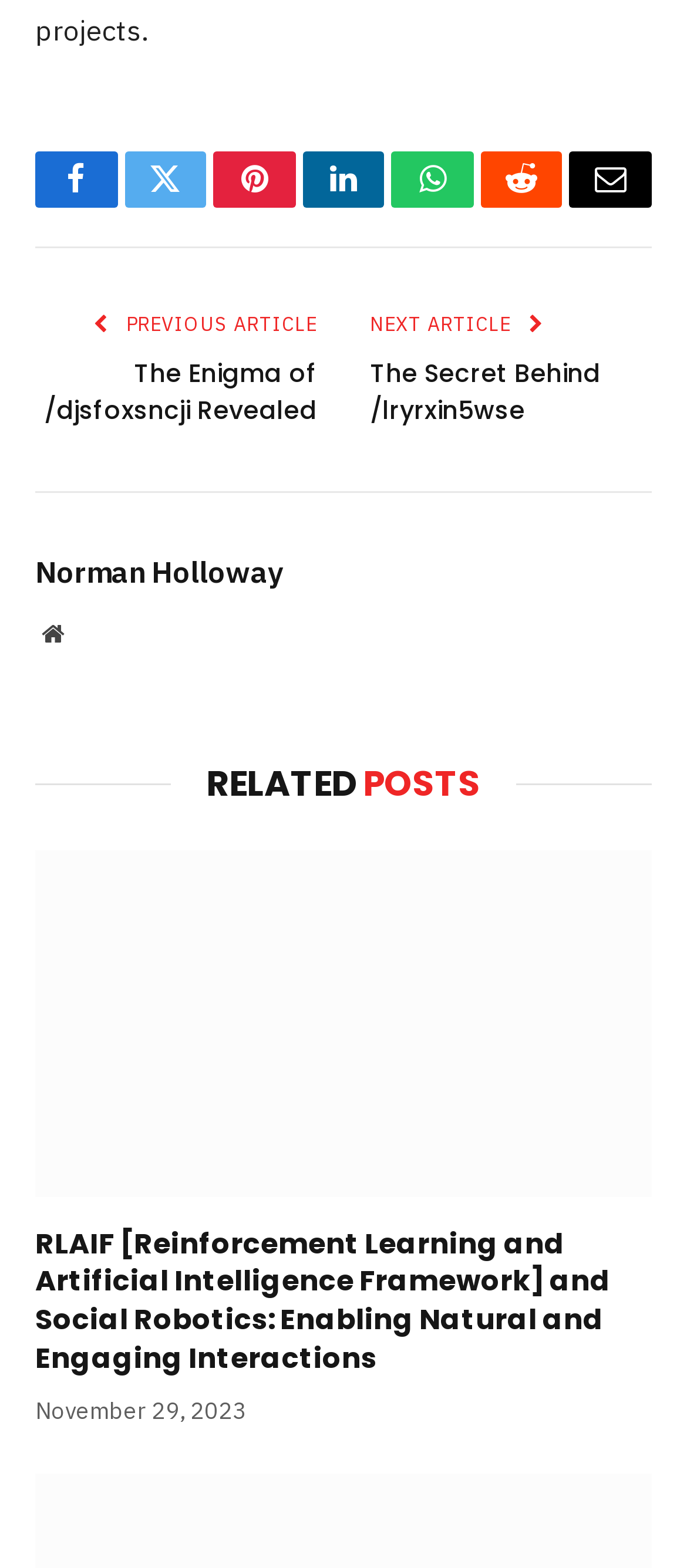Please specify the bounding box coordinates for the clickable region that will help you carry out the instruction: "Share on Facebook".

[0.051, 0.096, 0.171, 0.132]